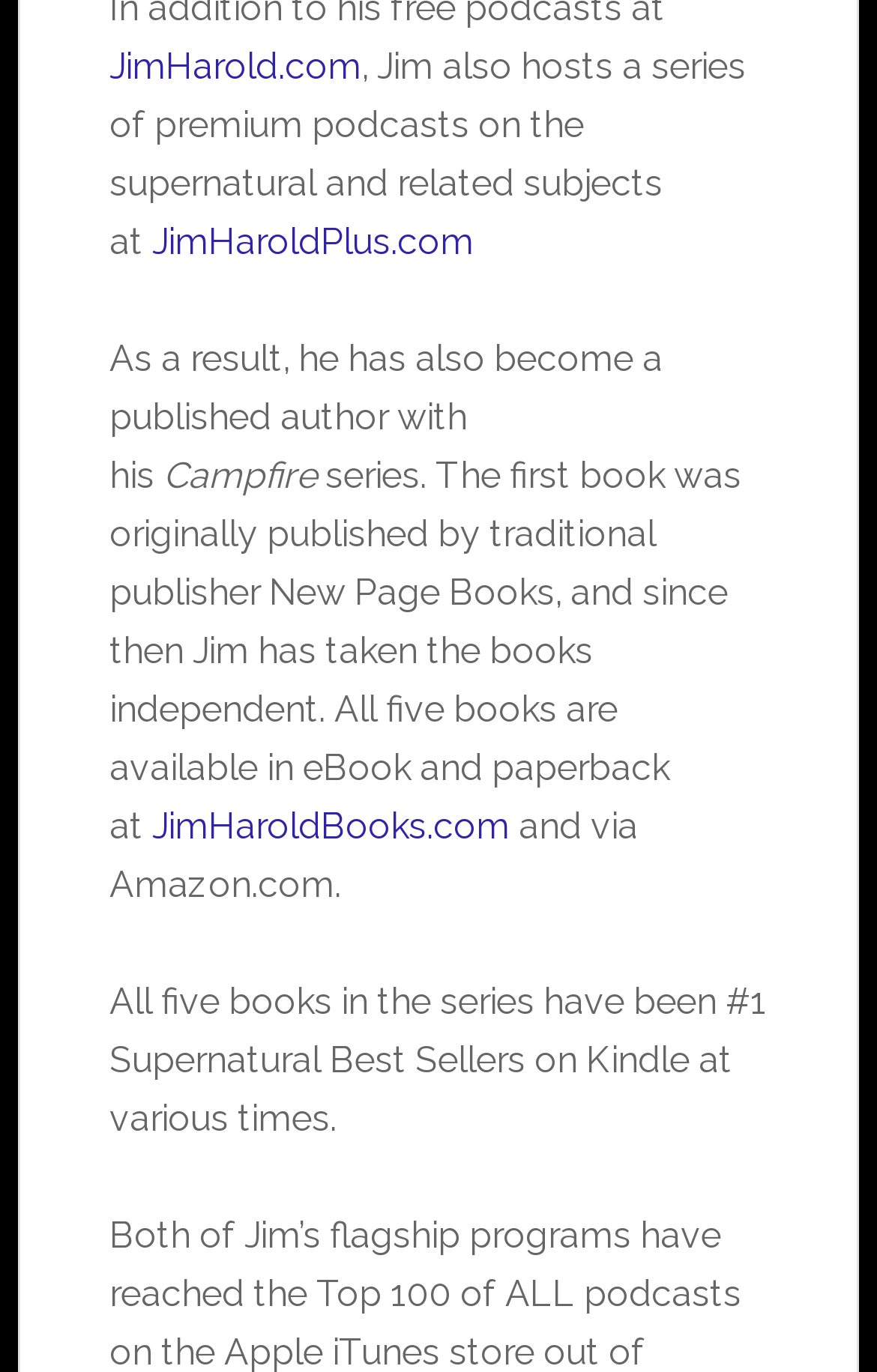Locate the bounding box of the UI element defined by this description: "JimHaroldPlus.com". The coordinates should be given as four float numbers between 0 and 1, formatted as [left, top, right, bottom].

[0.174, 0.16, 0.541, 0.191]